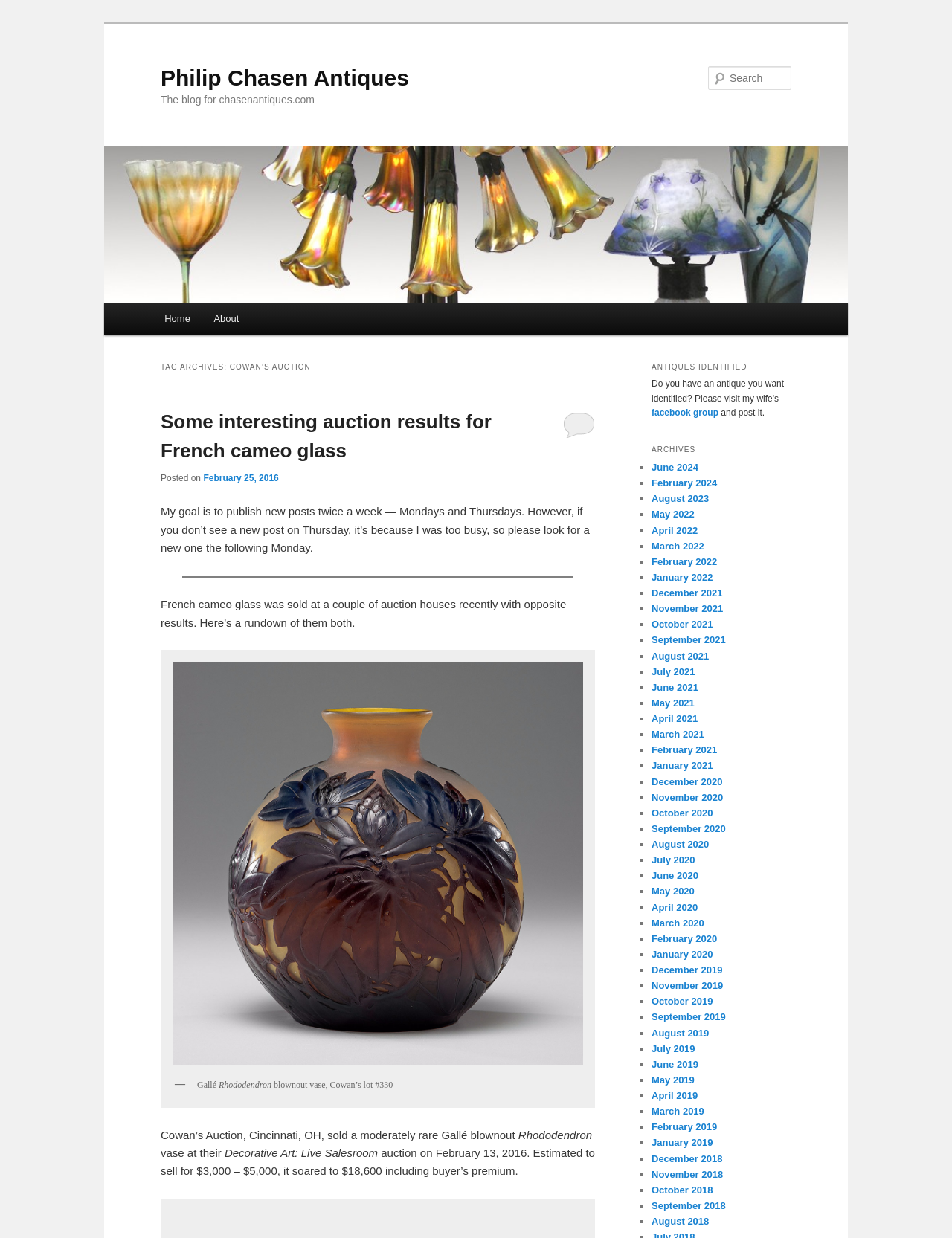Identify the bounding box coordinates of the specific part of the webpage to click to complete this instruction: "Join the Facebook group".

[0.684, 0.329, 0.755, 0.338]